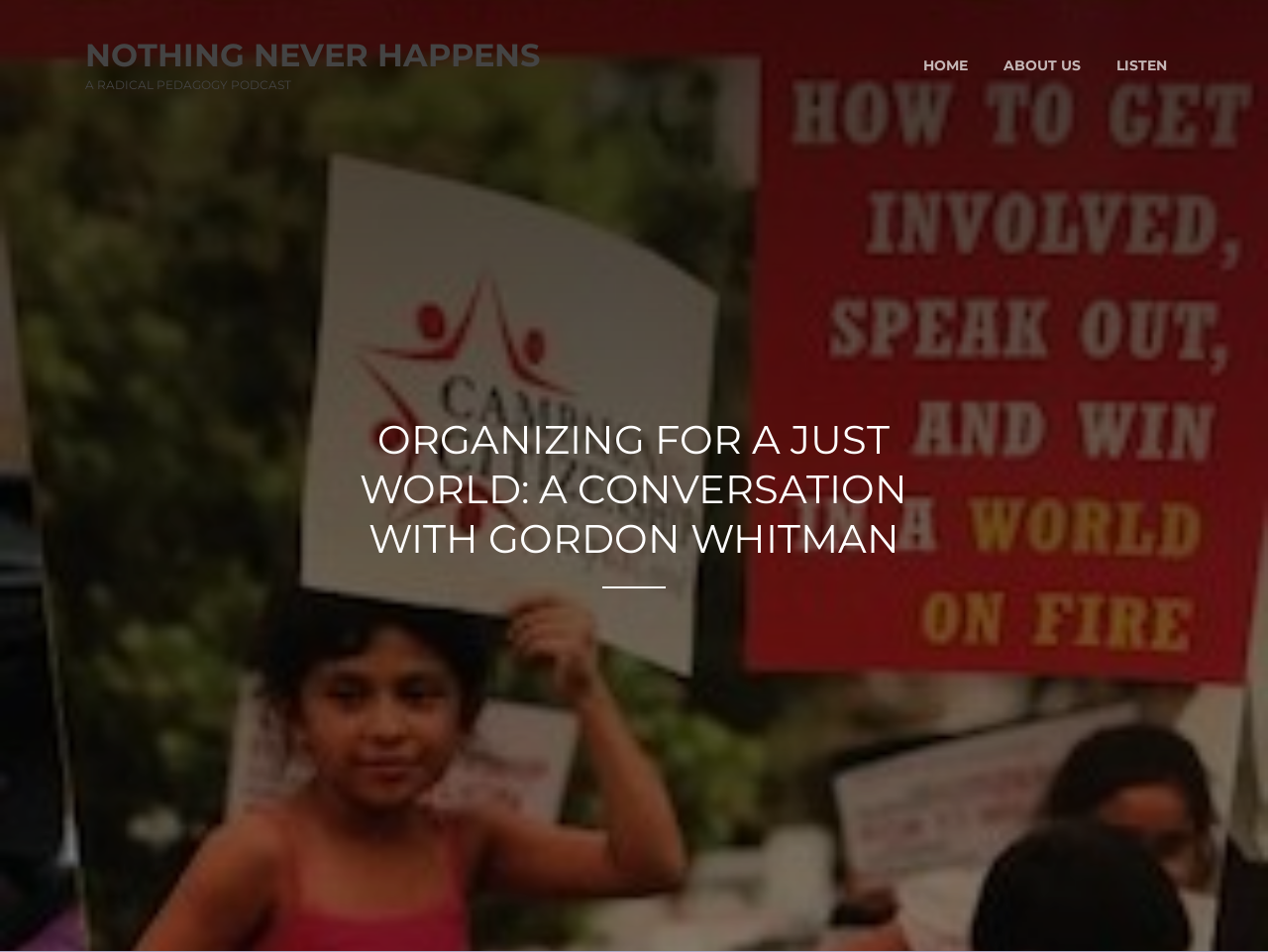How many main navigation links are there?
Please provide a comprehensive and detailed answer to the question.

There are three main navigation links at the top of the webpage, namely 'HOME', 'ABOUT US', and 'LISTEN'. These links are placed horizontally next to each other.